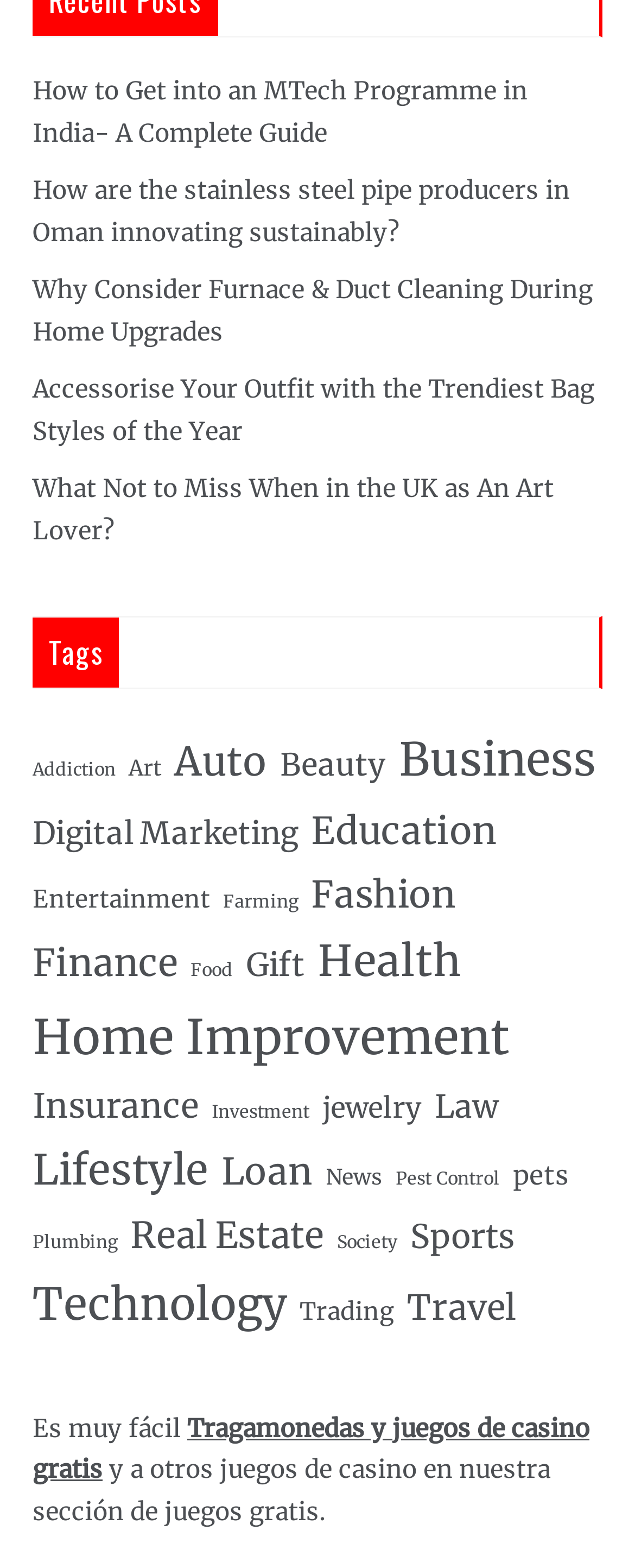What language is the text 'Es muy fácil' in?
Look at the image and answer the question with a single word or phrase.

Spanish